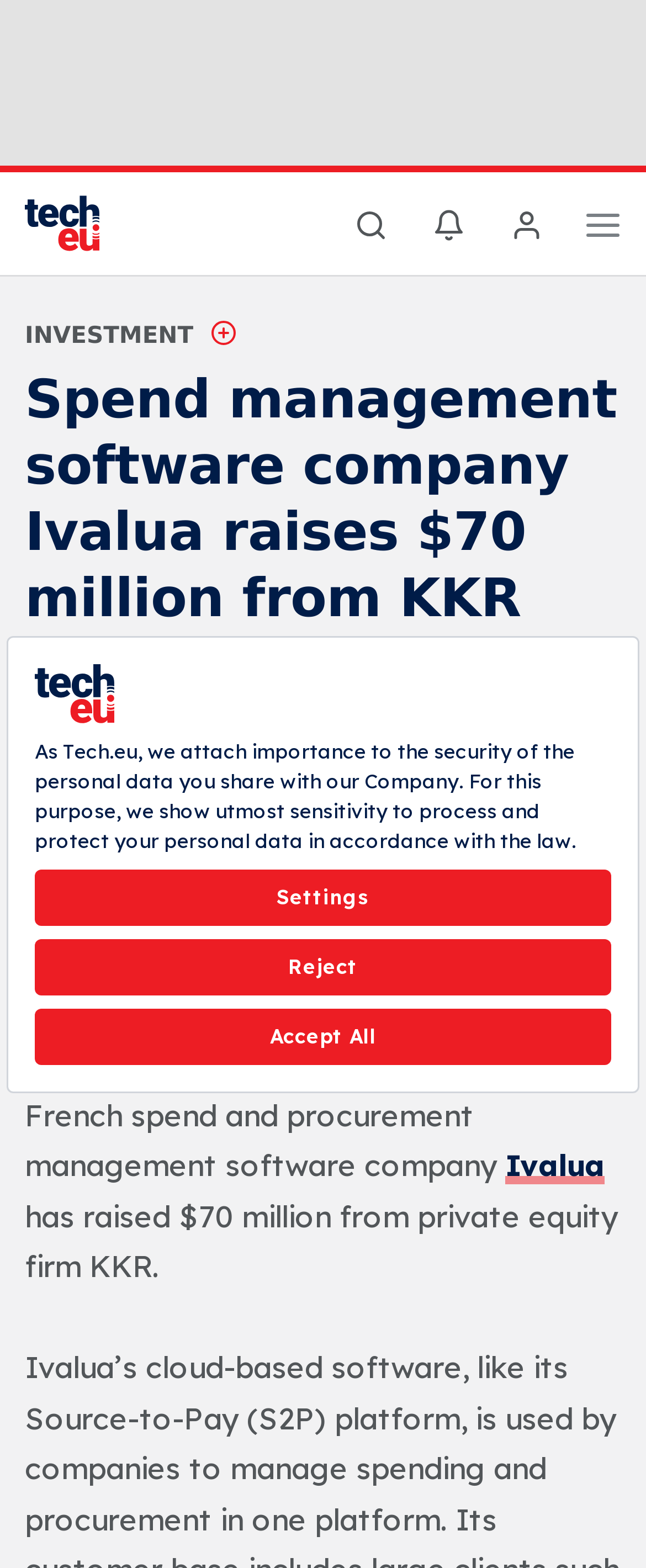Please identify the bounding box coordinates of the element that needs to be clicked to execute the following command: "Expand the content". Provide the bounding box using four float numbers between 0 and 1, formatted as [left, top, right, bottom].

[0.038, 0.489, 0.962, 0.664]